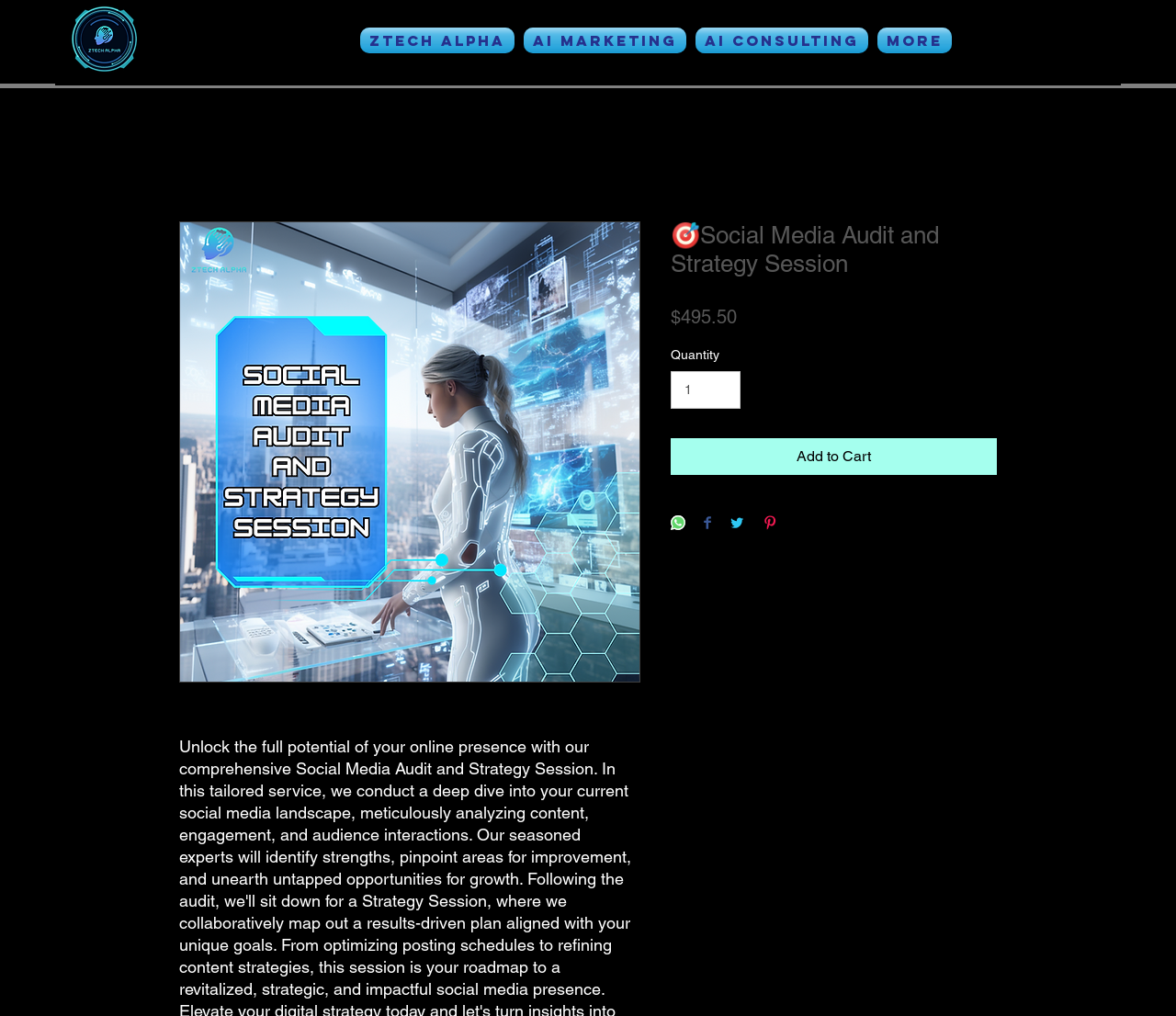Identify the bounding box coordinates of the clickable region to carry out the given instruction: "Click the 'Ztech Alpha' link".

[0.302, 0.027, 0.441, 0.052]